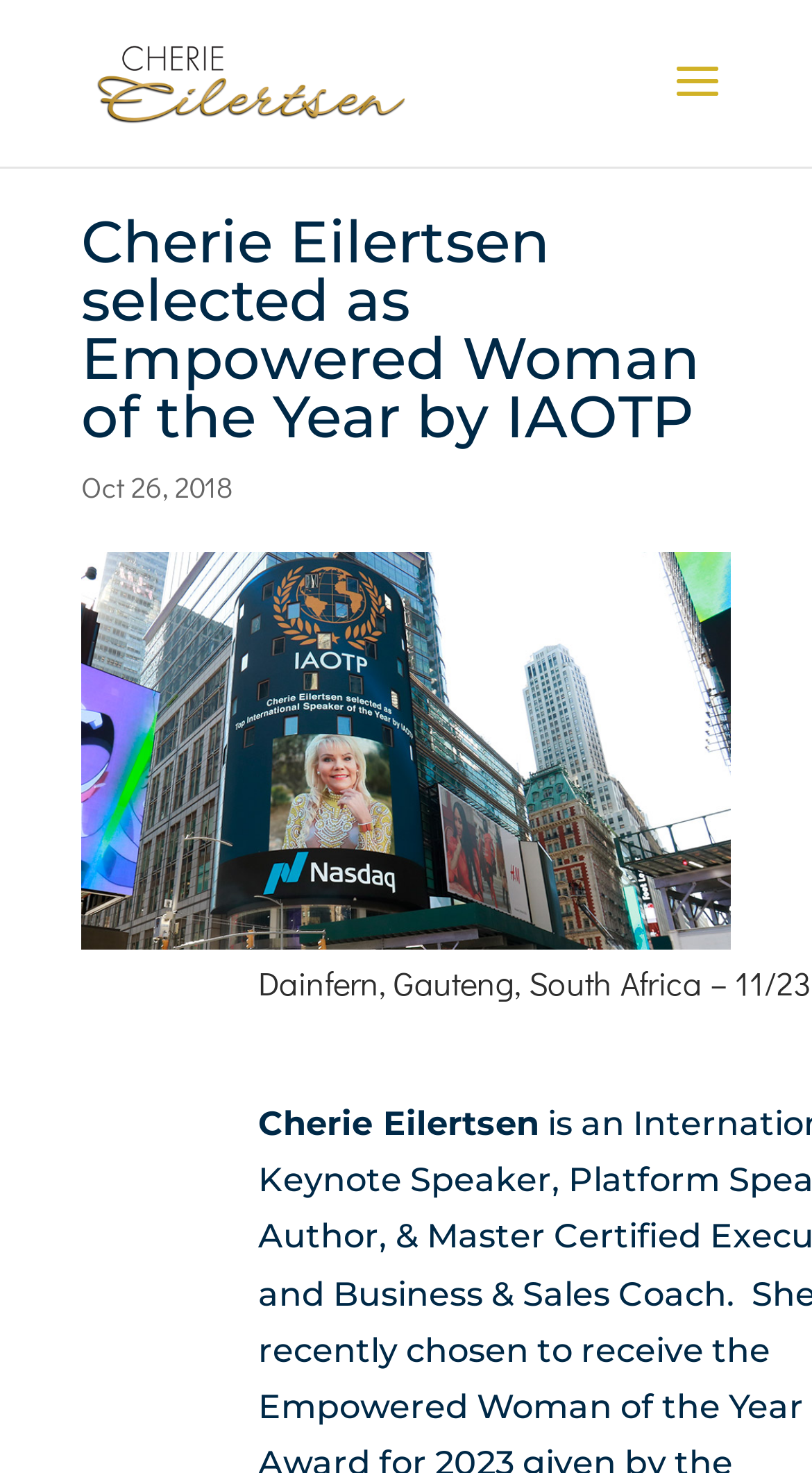Provide your answer to the question using just one word or phrase: What is Cherie Eilertsen selected as?

Empowered Woman of the Year